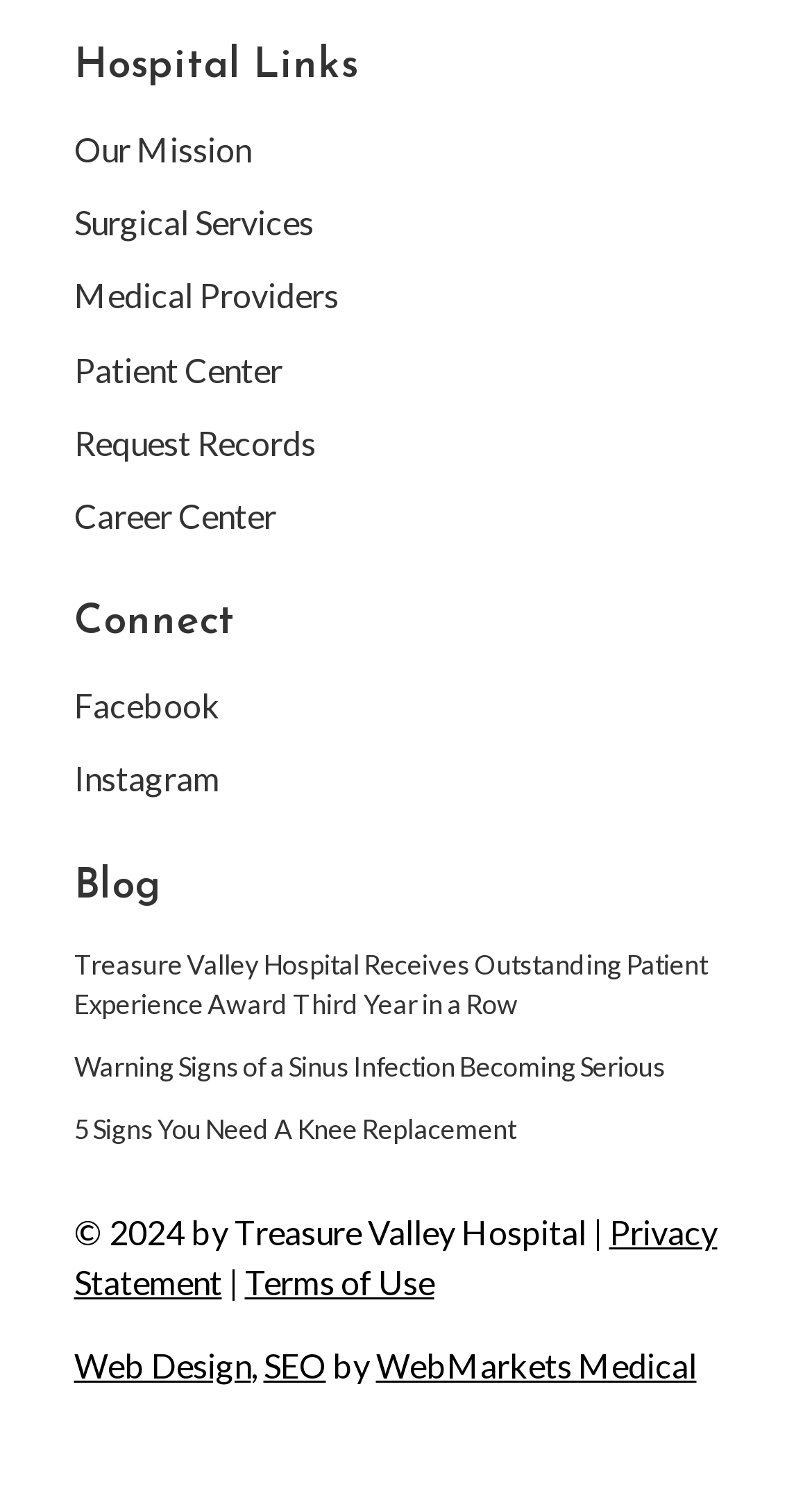What are the social media platforms linked on the webpage?
Provide an in-depth answer to the question, covering all aspects.

The social media platforms linked on the webpage can be found under the 'Connect' heading, which includes links to Facebook and Instagram.